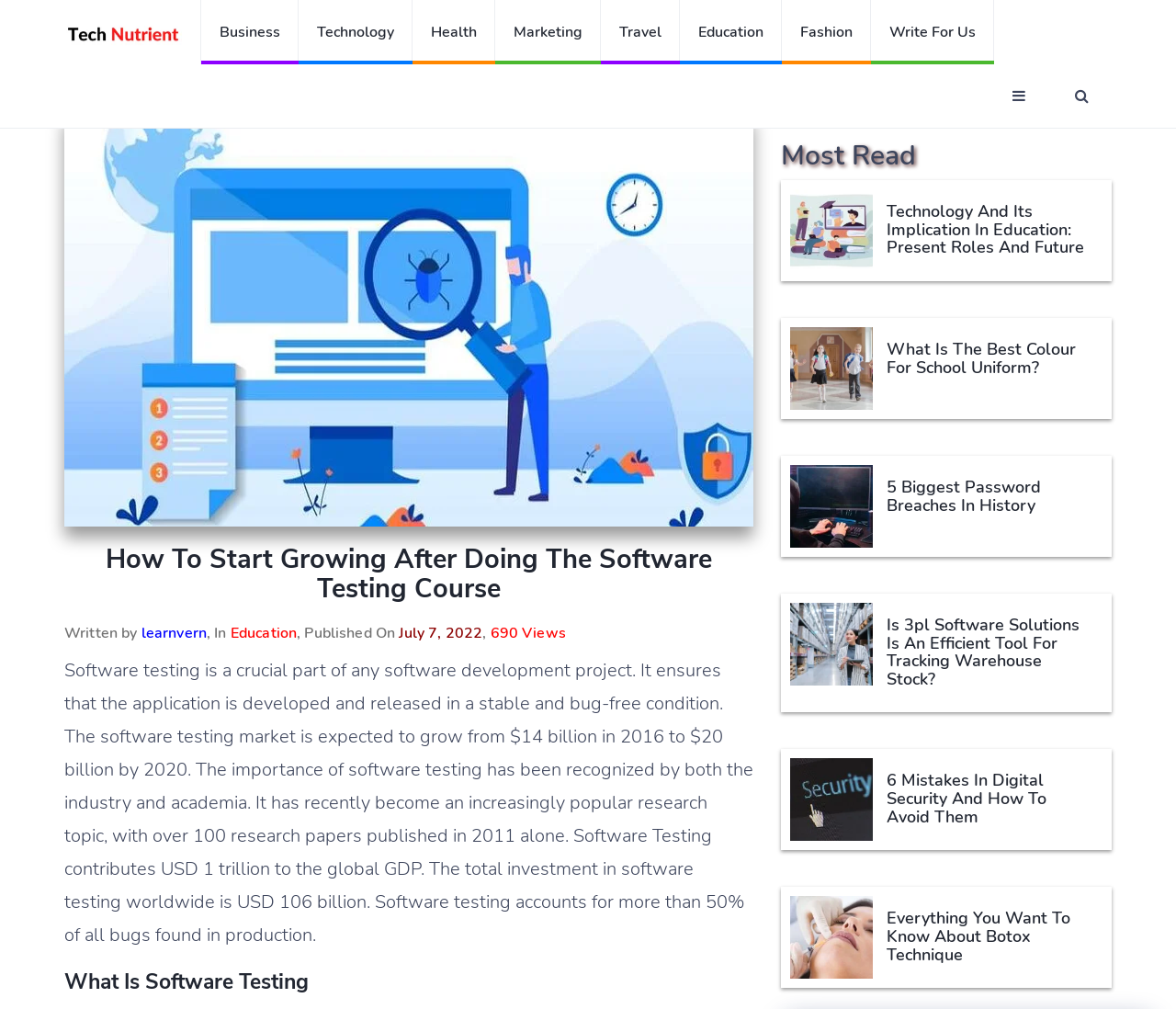Please identify and generate the text content of the webpage's main heading.

How To Start Growing After Doing The Software Testing Course